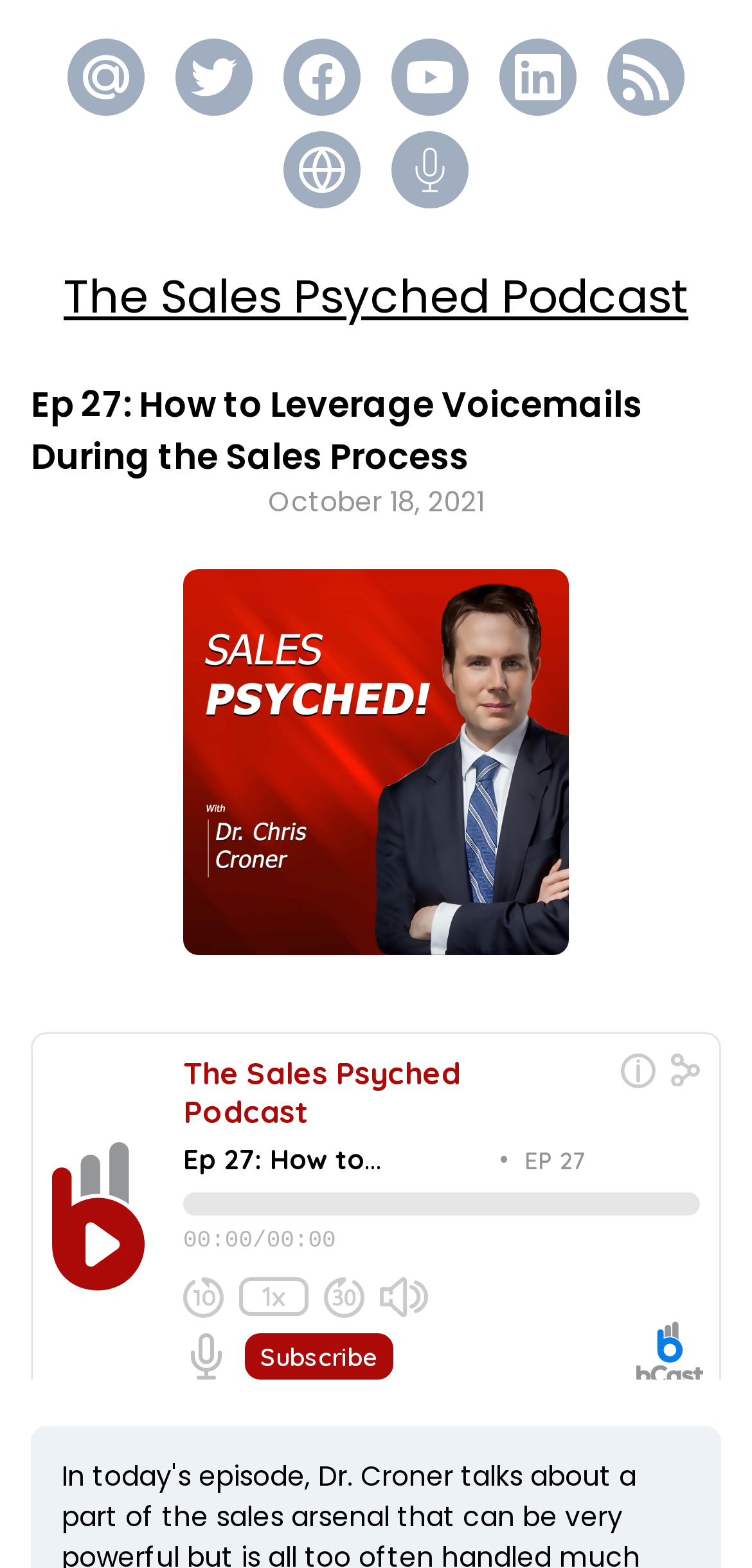Determine the bounding box coordinates for the UI element described. Format the coordinates as (top-left x, top-left y, bottom-right x, bottom-right y) and ensure all values are between 0 and 1. Element description: Record audio message

[0.541, 0.094, 0.603, 0.123]